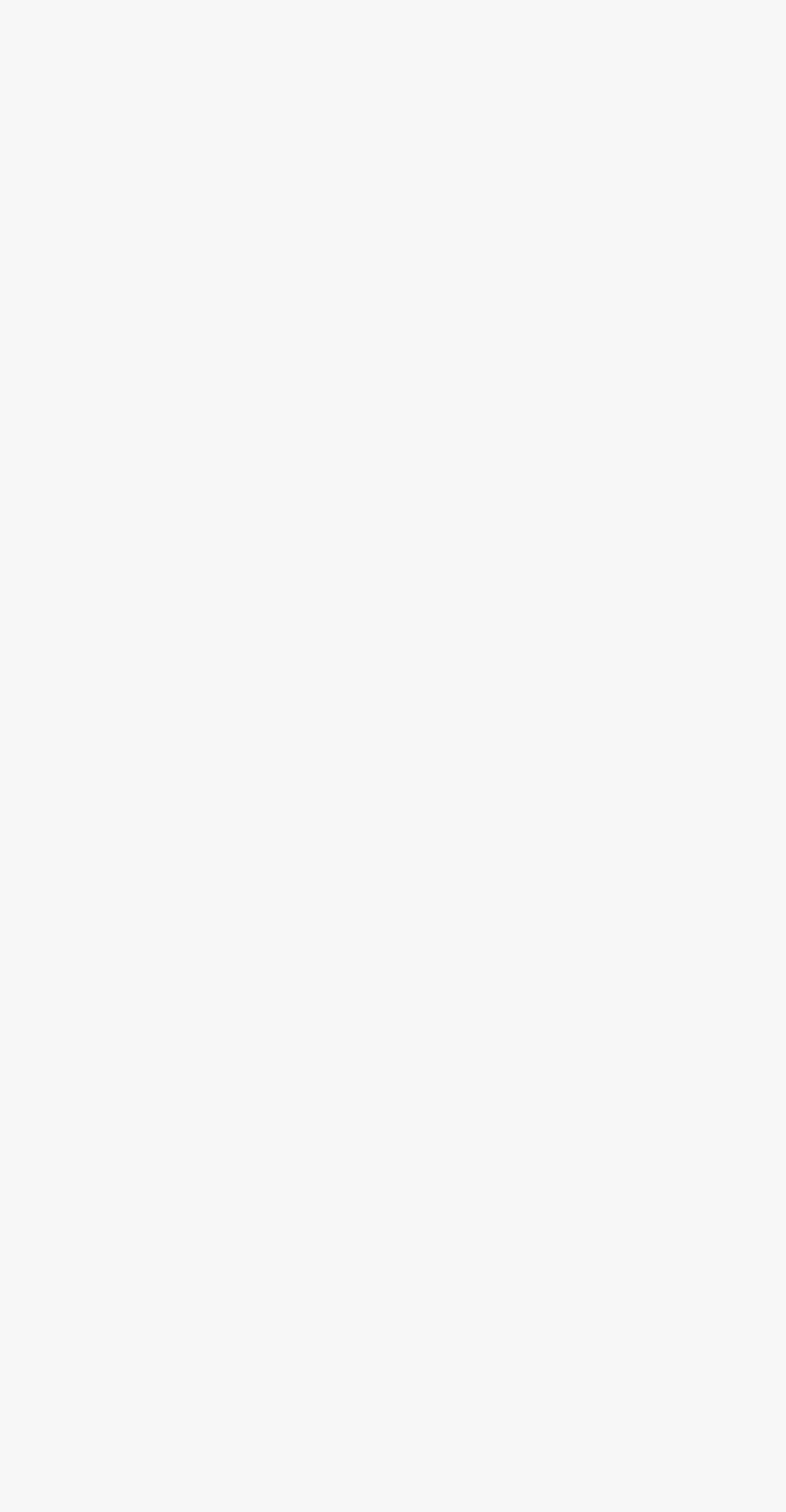Respond to the following question with a brief word or phrase:
How many links are on the webpage?

11